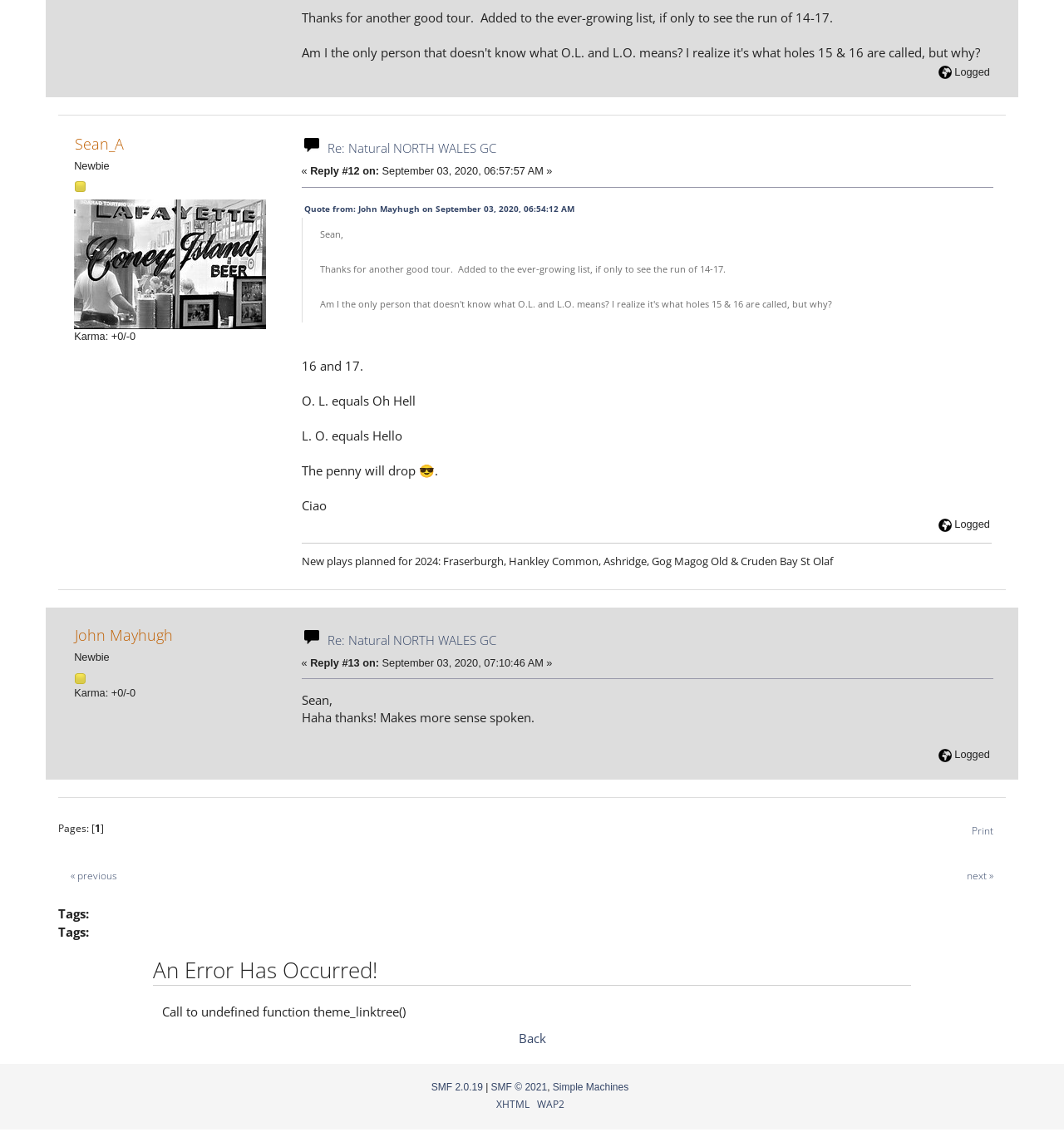Find the bounding box coordinates of the clickable region needed to perform the following instruction: "Subscribe to get the latest news from TimeIconic". The coordinates should be provided as four float numbers between 0 and 1, i.e., [left, top, right, bottom].

None